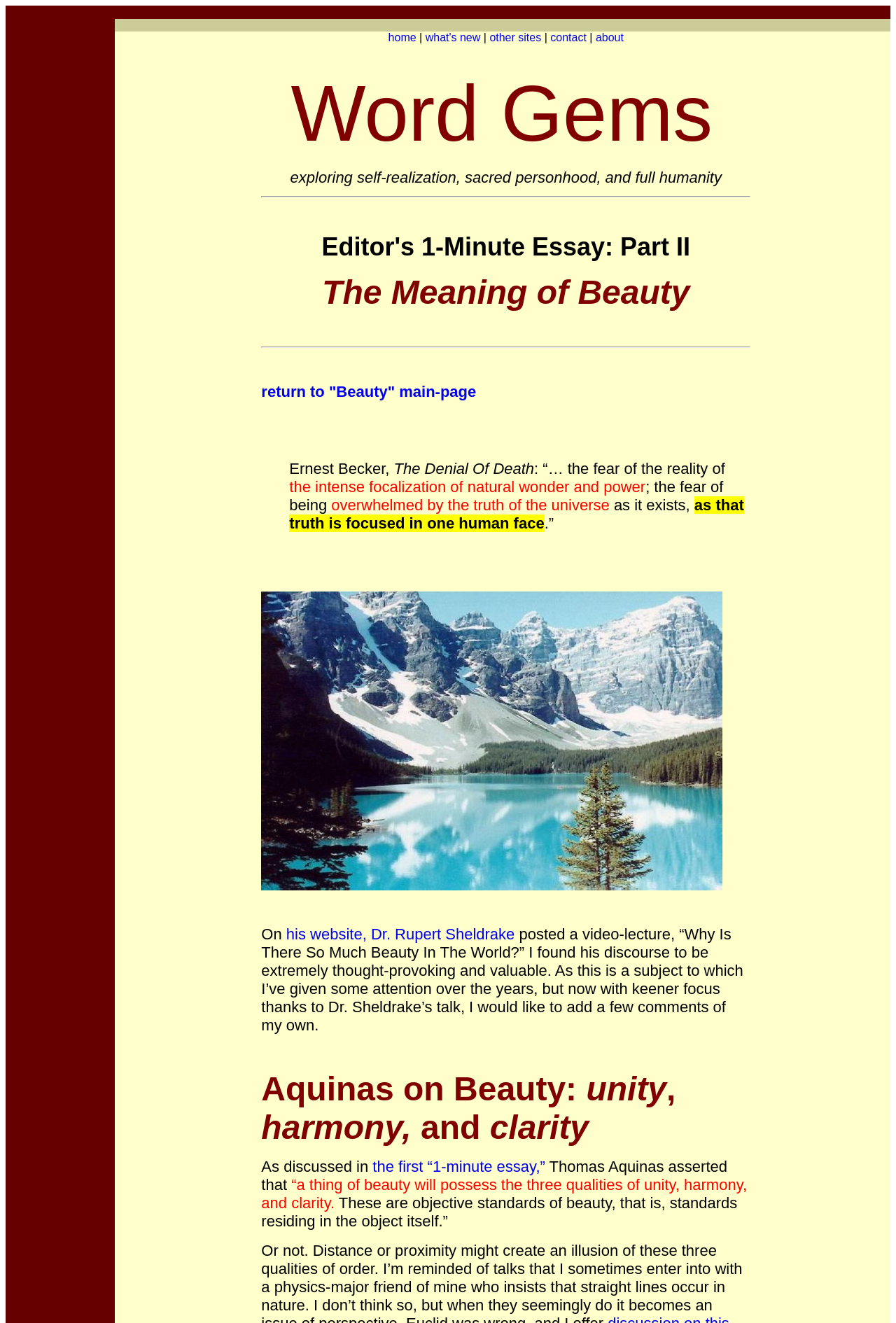Determine the bounding box coordinates for the area that needs to be clicked to fulfill this task: "click on the 'about' link". The coordinates must be given as four float numbers between 0 and 1, i.e., [left, top, right, bottom].

[0.665, 0.024, 0.696, 0.033]